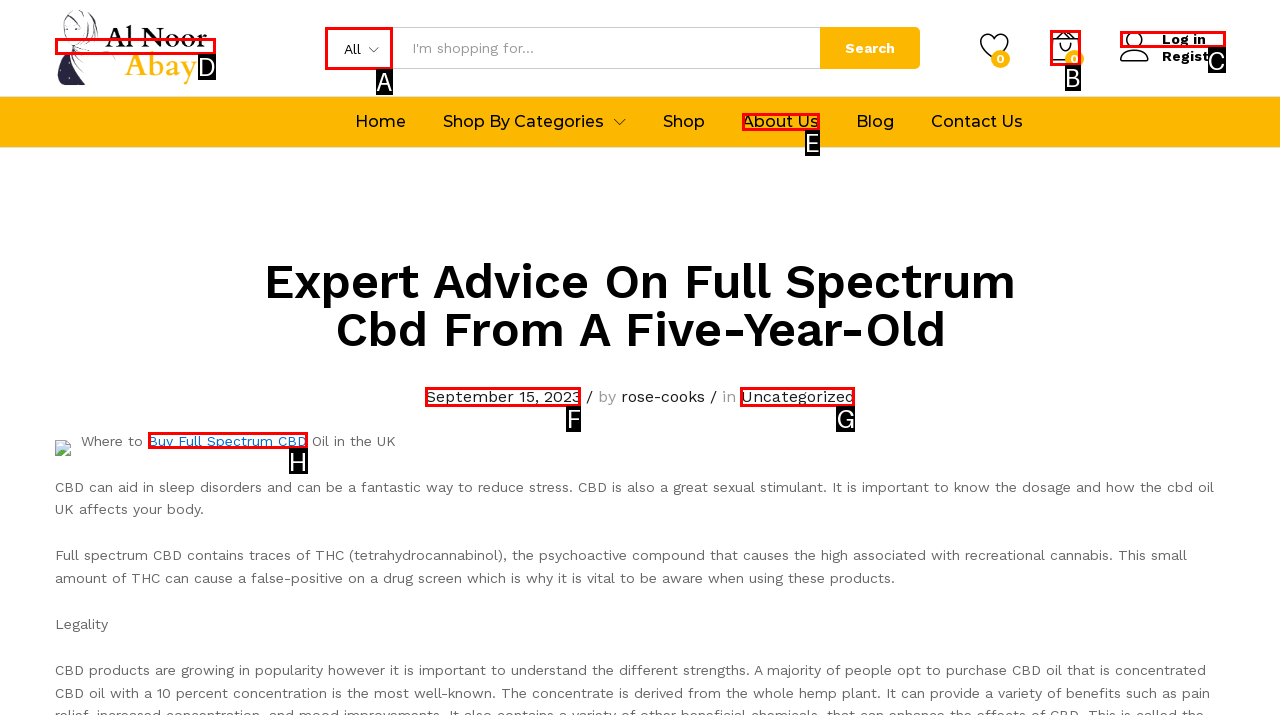Tell me which one HTML element I should click to complete the following task: Go to the 'About Us' page Answer with the option's letter from the given choices directly.

E